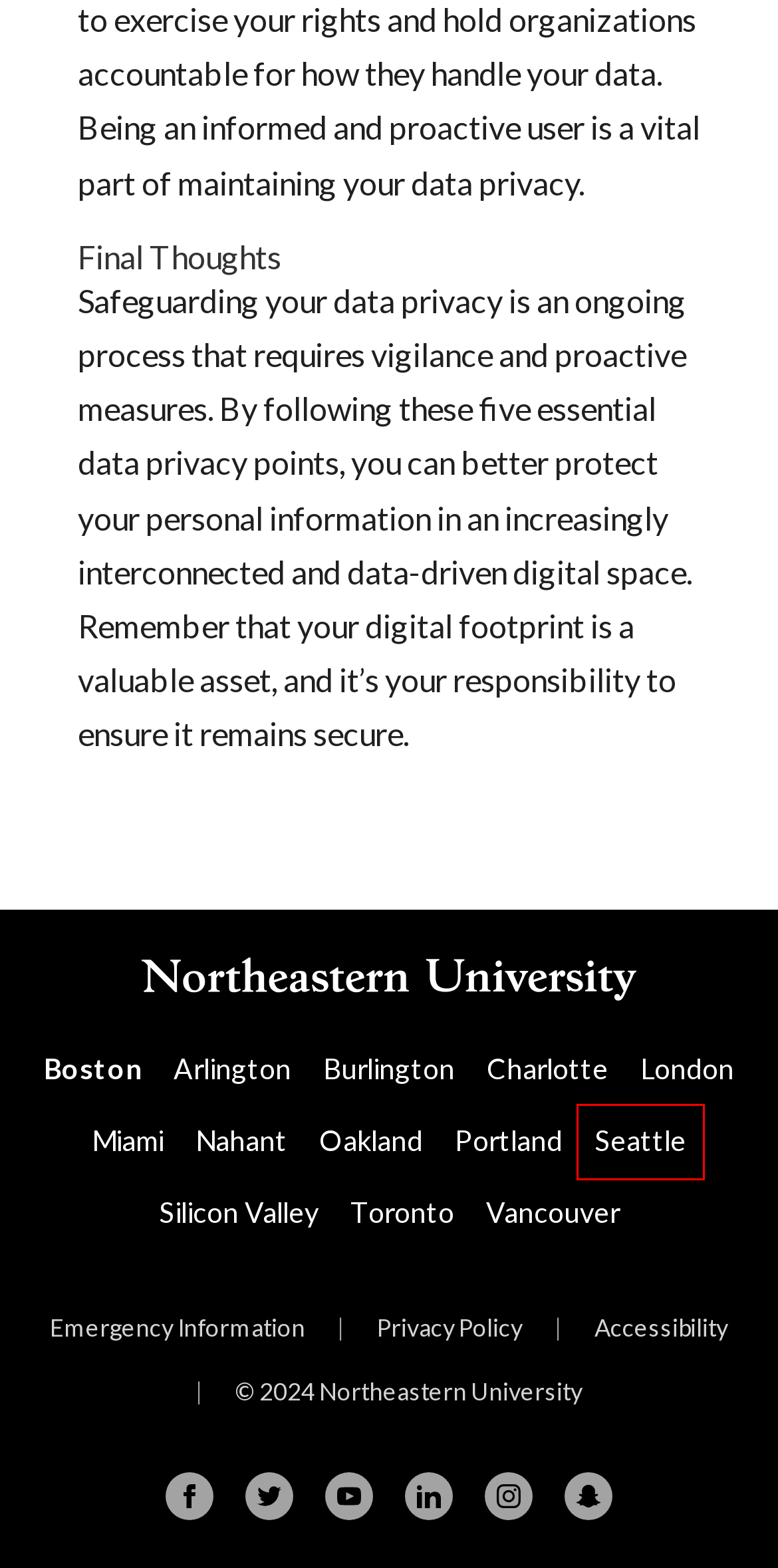You have received a screenshot of a webpage with a red bounding box indicating a UI element. Please determine the most fitting webpage description that matches the new webpage after clicking on the indicated element. The choices are:
A. Northeastern University Vancouver |  | Northeastern University
B. Roux Institute at Northeastern University
C. Northeastern University (@northeasternu) | Snapchat Stories, Spotlight & Lenses
D. Burlington Campus | Northeastern University
E. Home - Northeastern University Miami
F. Home - Northeastern University Arlington
G. Seattle | Northeastern University |  | Northeastern University
H. Silicon Valley | Northeastern University in Silicon Valley | Northeastern University

G